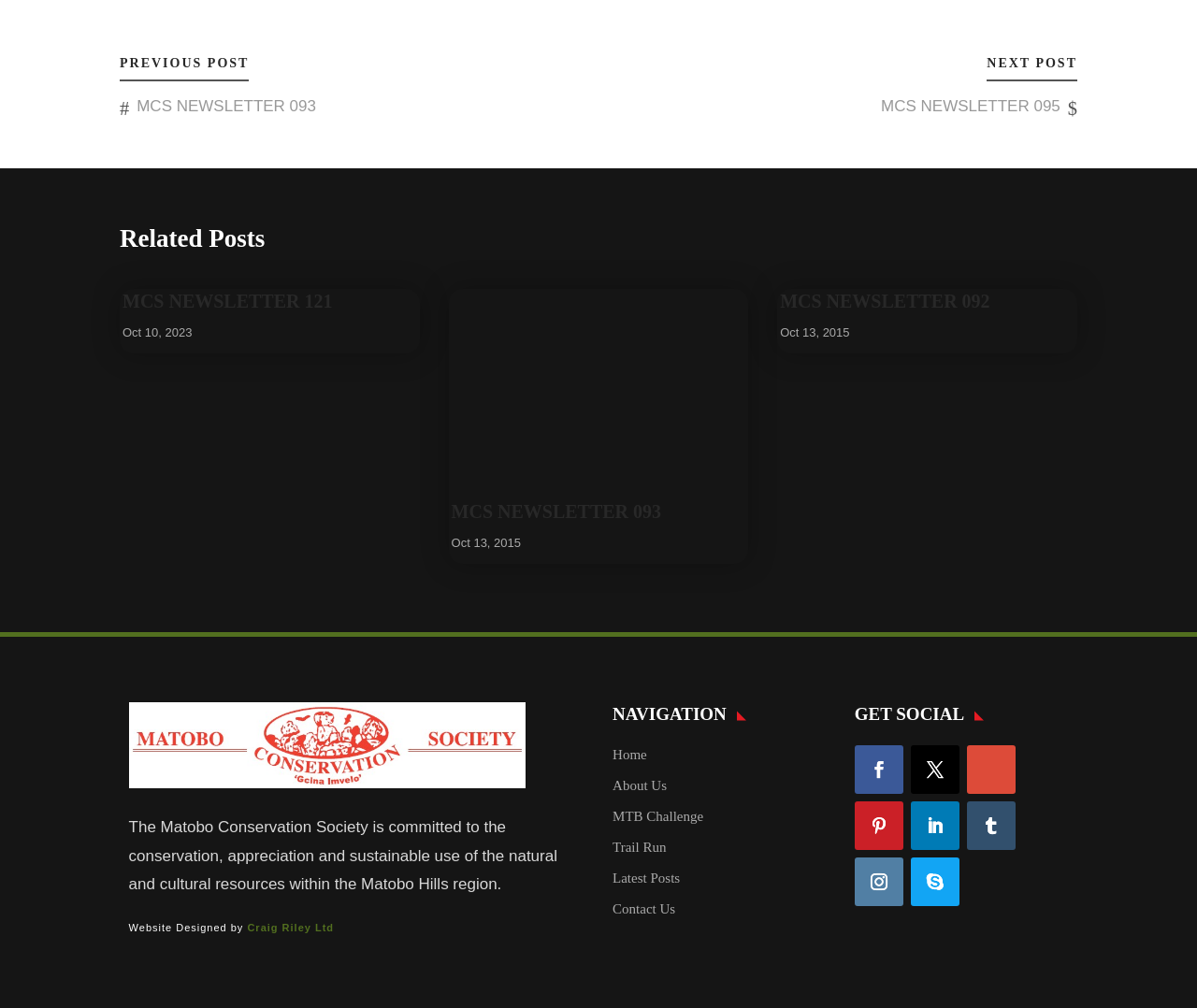Please locate the bounding box coordinates of the element that should be clicked to complete the given instruction: "go to previous post".

[0.1, 0.052, 0.208, 0.081]